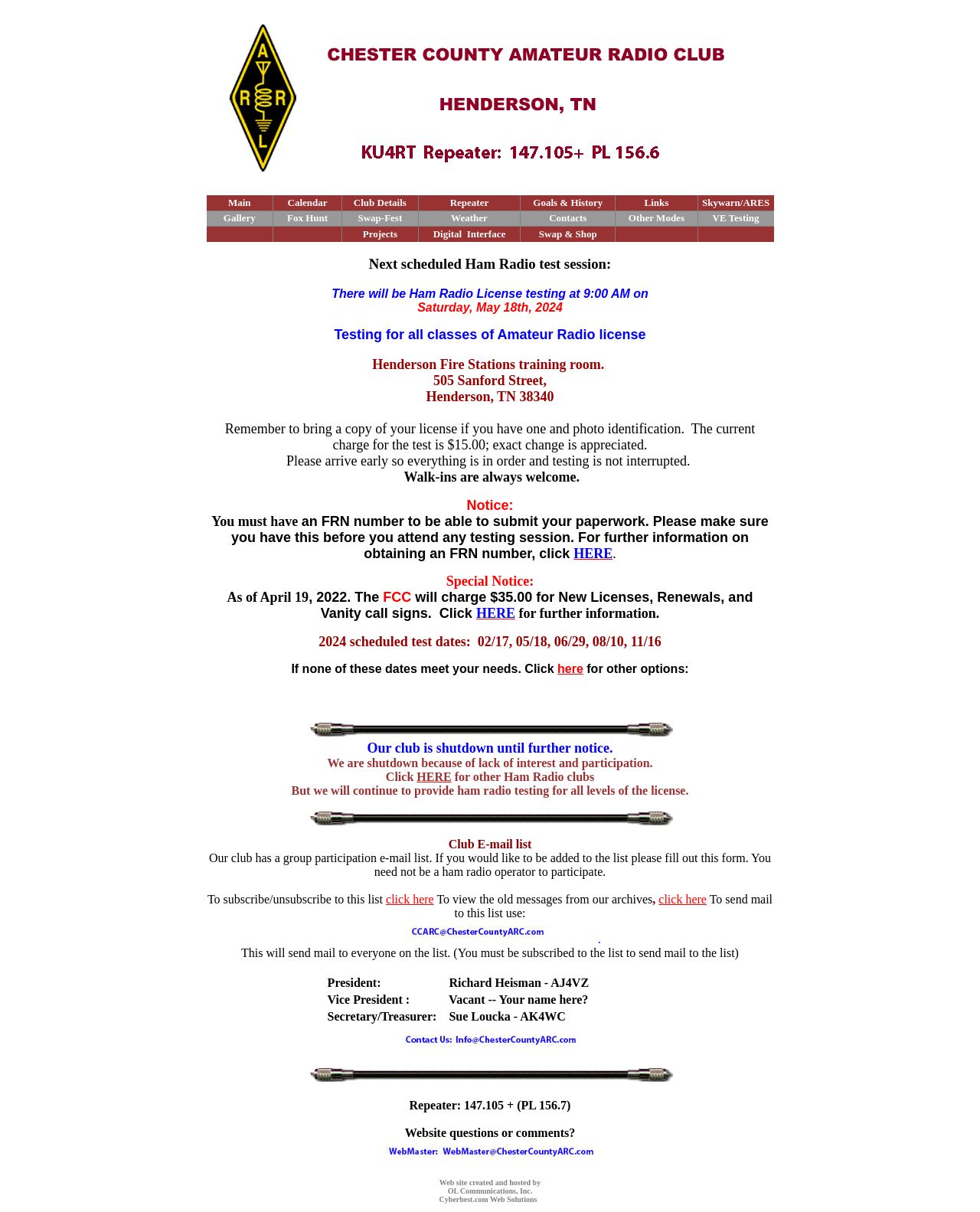Please specify the bounding box coordinates of the element that should be clicked to execute the given instruction: 'Click on the 'Main' link'. Ensure the coordinates are four float numbers between 0 and 1, expressed as [left, top, right, bottom].

[0.233, 0.162, 0.256, 0.172]